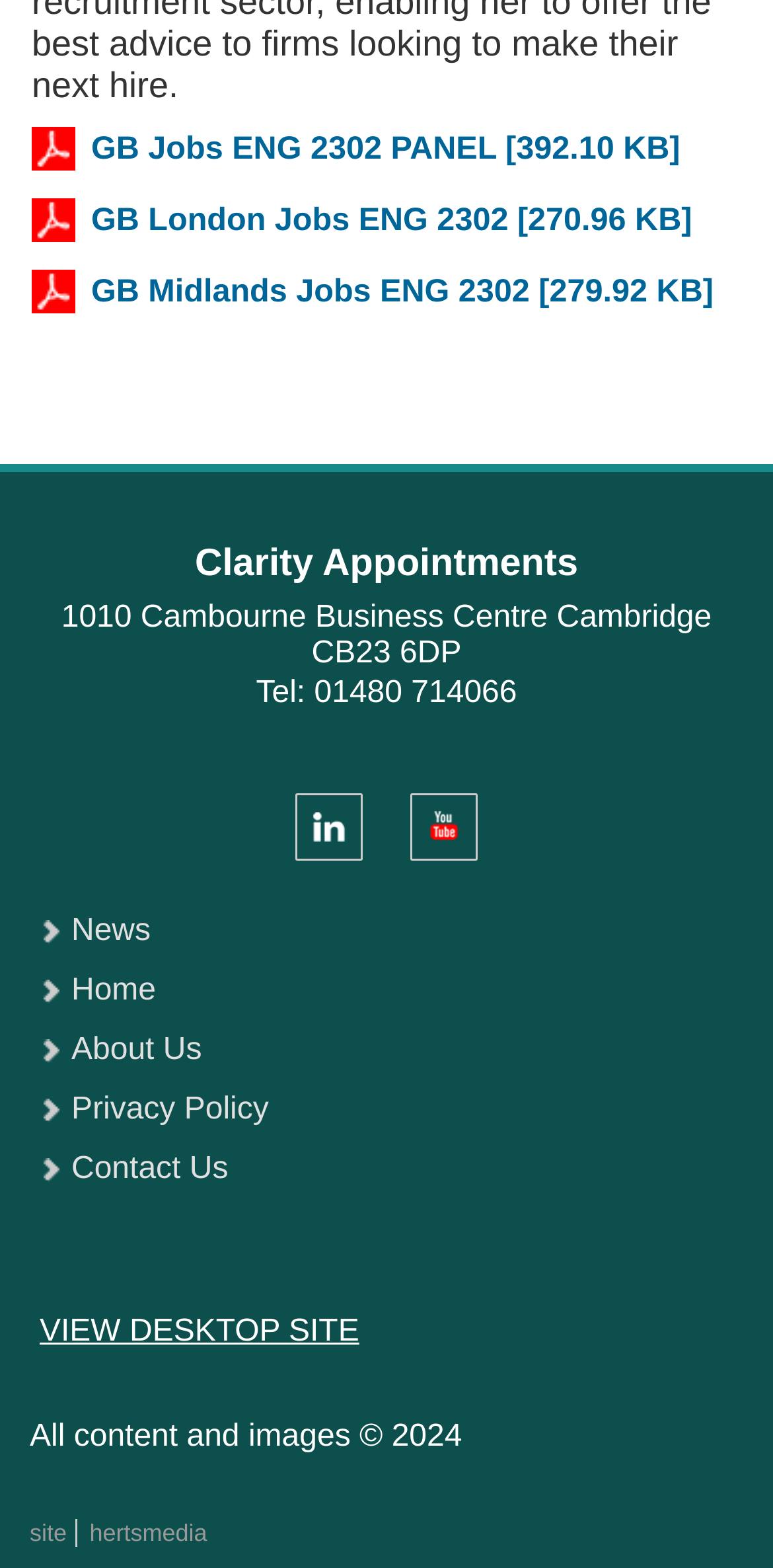What is the company name?
Based on the image, provide a one-word or brief-phrase response.

Clarity Appointments